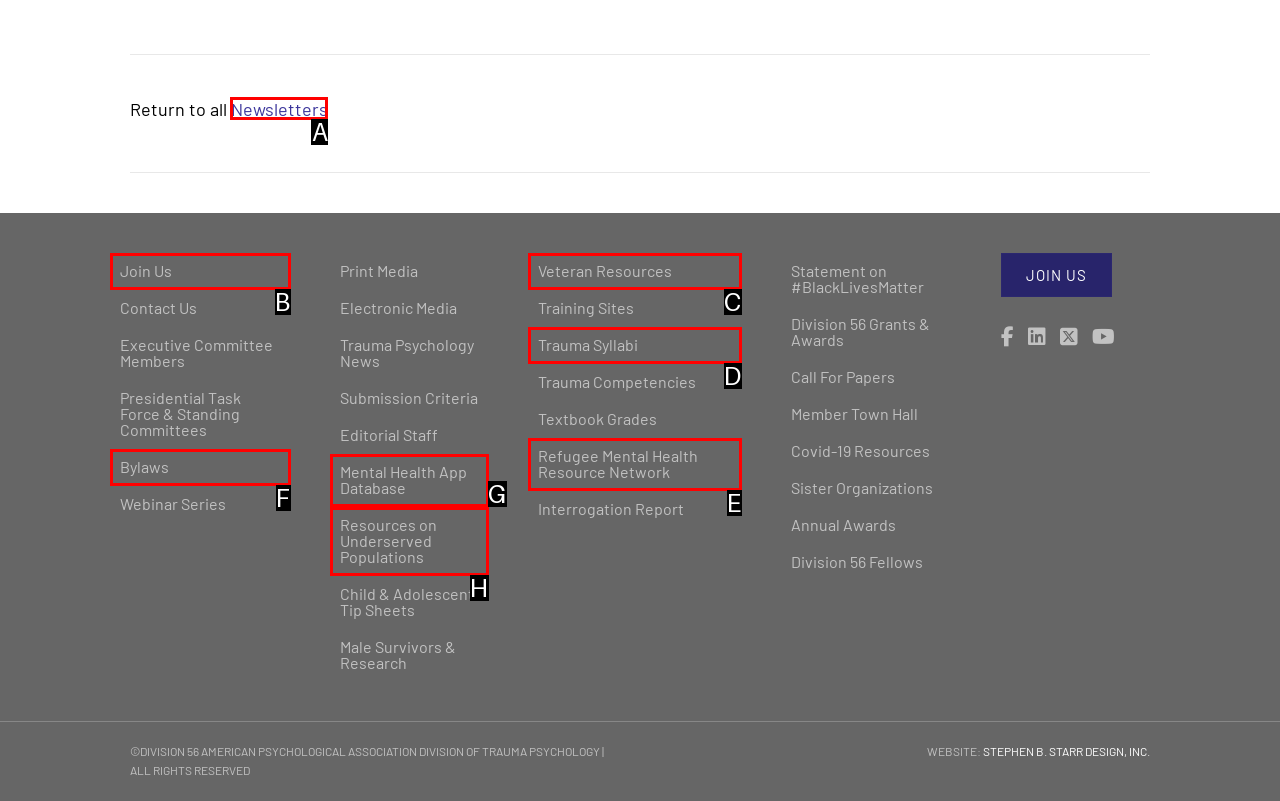Pick the option that should be clicked to perform the following task: Visit the 'Newsletters' page
Answer with the letter of the selected option from the available choices.

A